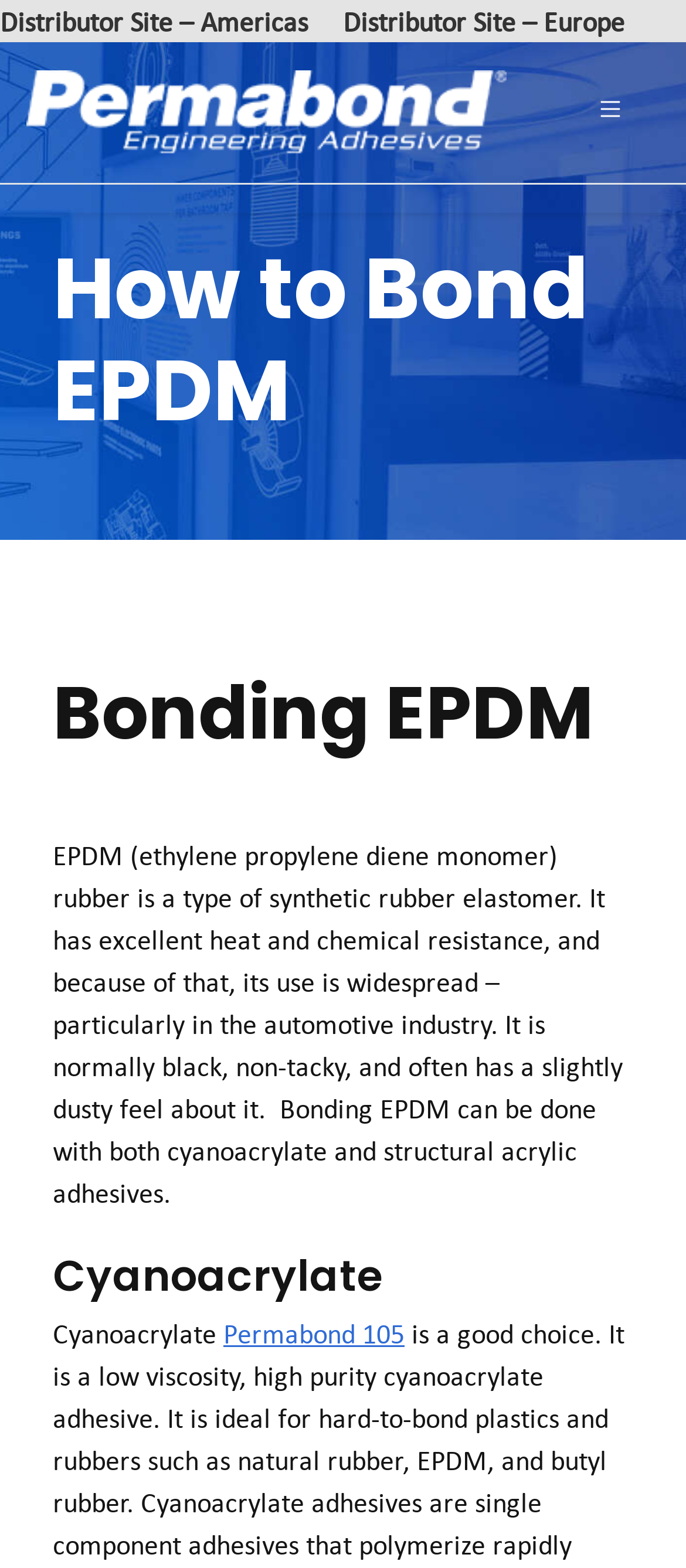What are the two types of adhesives used for bonding EPDM?
Give a thorough and detailed response to the question.

The webpage mentions that 'Bonding EPDM can be done with both cyanoacrylate and structural acrylic adhesives', which are the two types of adhesives used for this purpose.